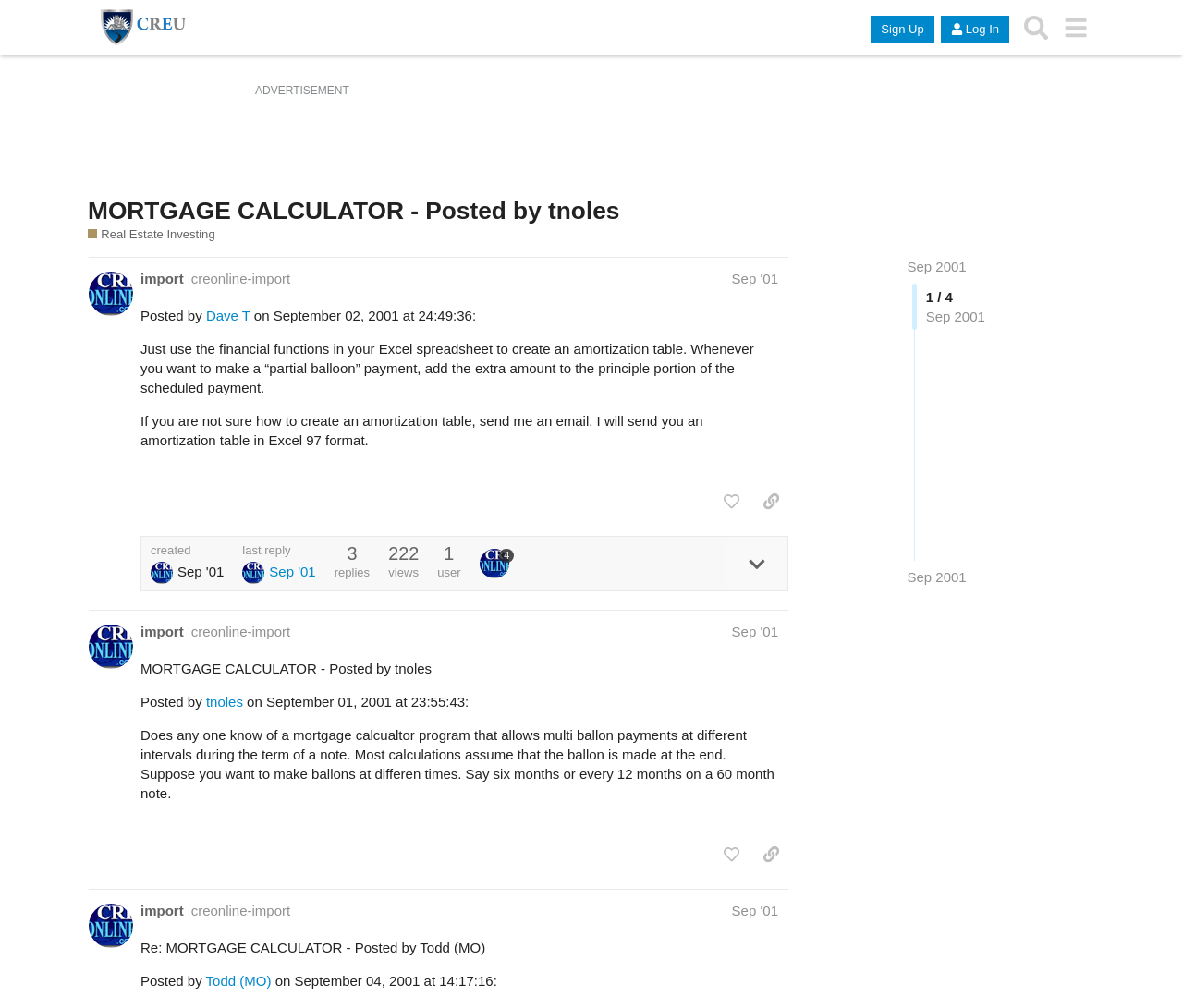Provide a brief response using a word or short phrase to this question:
How many replies are there in the first post?

3